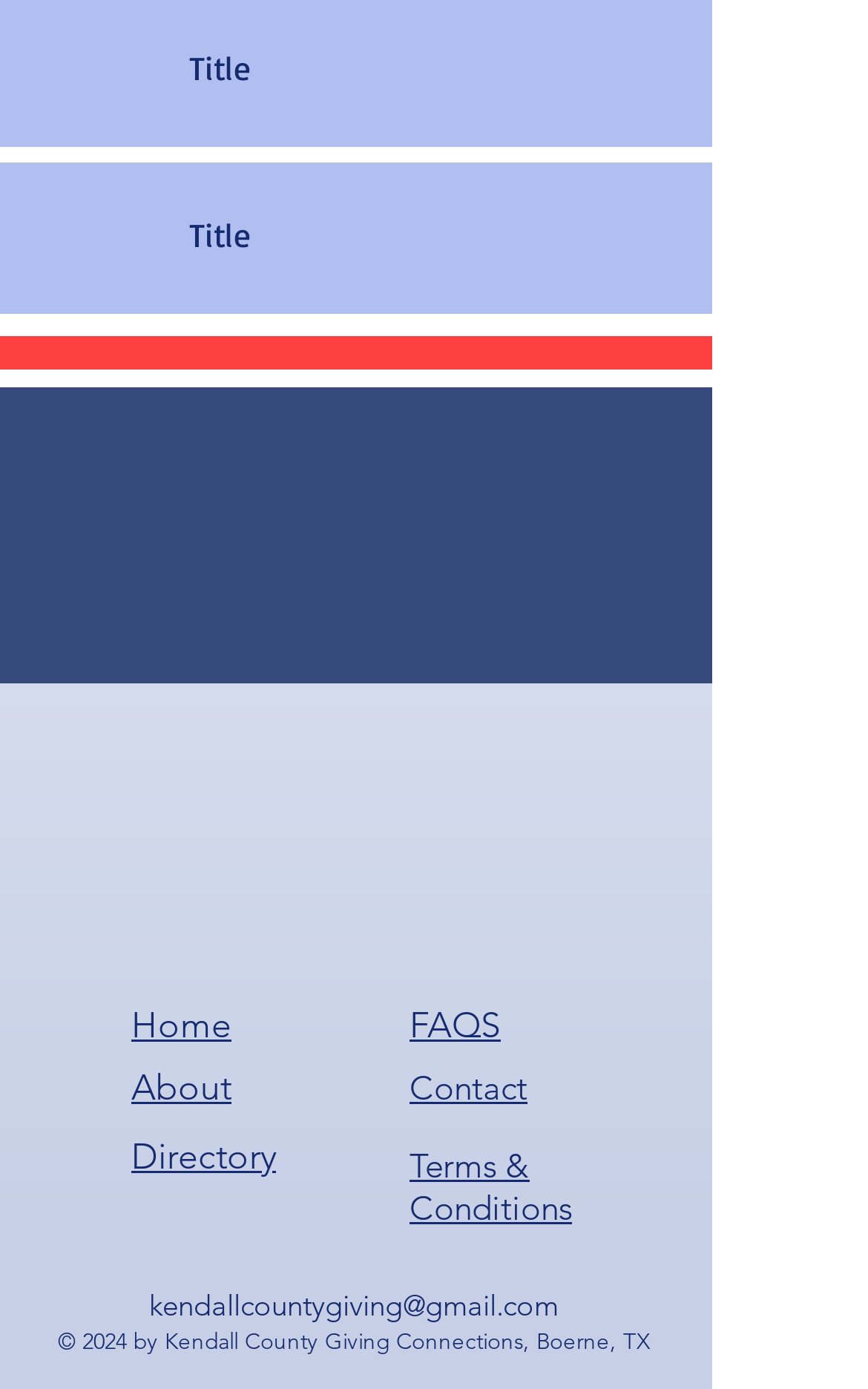Determine the coordinates of the bounding box that should be clicked to complete the instruction: "Explore 'Glass Shower Screen and Enclosure Installation'". The coordinates should be represented by four float numbers between 0 and 1: [left, top, right, bottom].

None